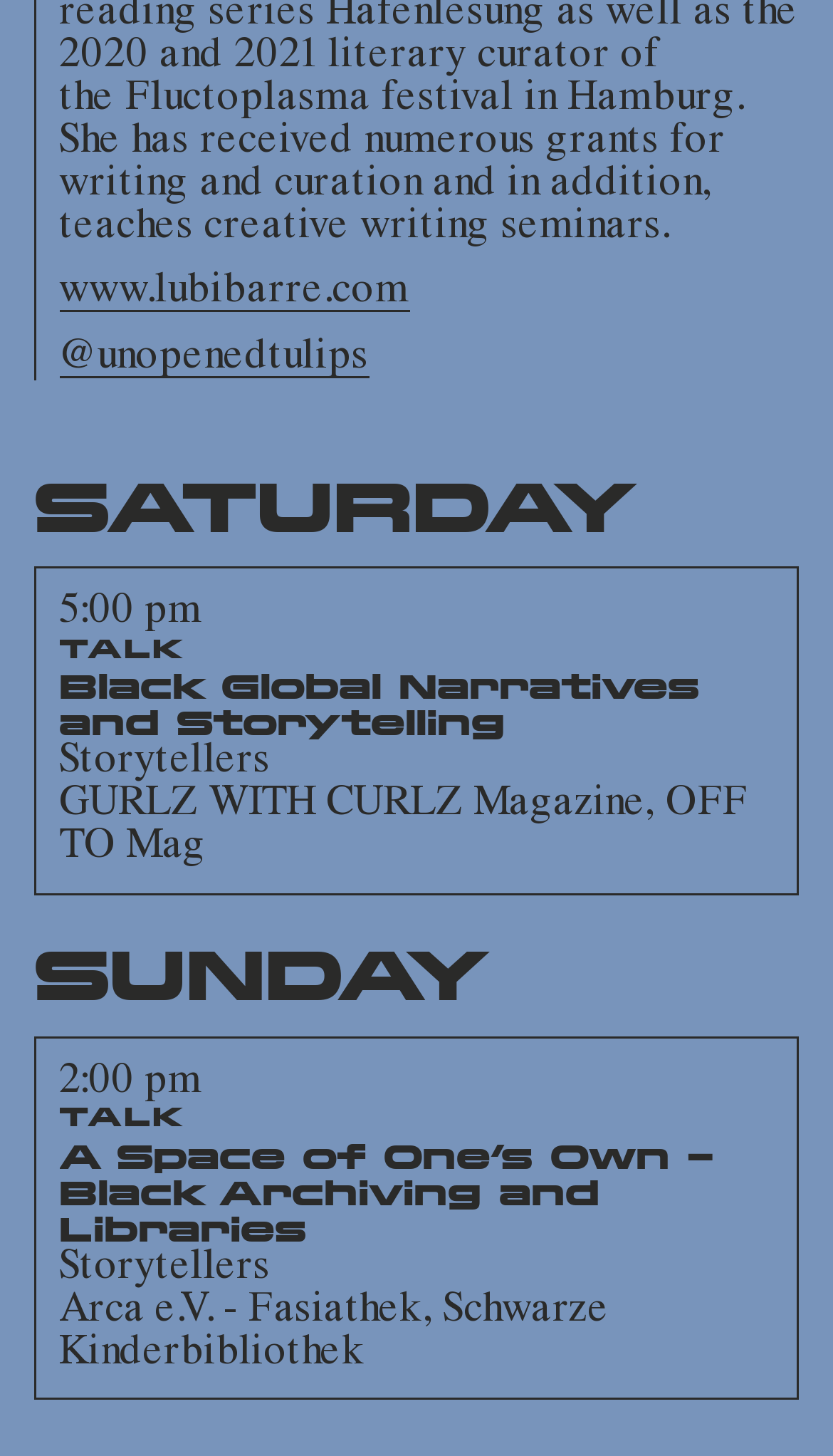Provide your answer in a single word or phrase: 
What is the time of the talk on Sunday?

2:00 pm